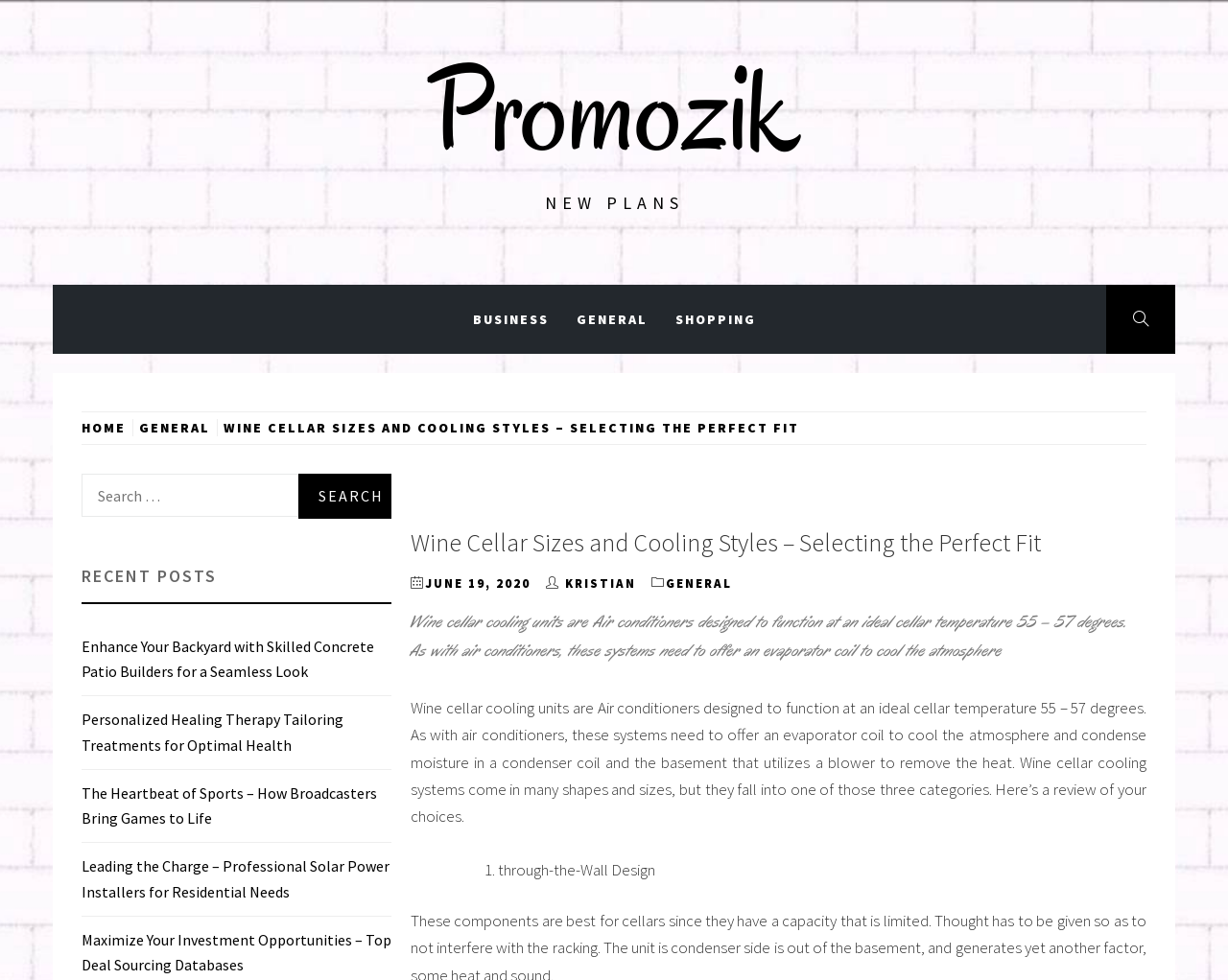Provide a thorough description of the webpage's content and layout.

The webpage is about wine cellar sizes and cooling styles, with a focus on selecting the perfect fit. At the top, there is a navigation bar with links to "HOME", "GENERAL", and the current page "WINE CELLAR SIZES AND COOLING STYLES – SELECTING THE PERFECT FIT". Below the navigation bar, there is a header section with the title "Wine Cellar Sizes and Cooling Styles – Selecting the Perfect Fit" and links to the author "KRISTIAN" and the category "GENERAL". 

To the right of the header section, there is a link to "JUNE 19, 2020", indicating the publication date. The main content of the page is divided into sections, with the first section describing wine cellar cooling units and their functions. This section is followed by a list of three categories of wine cellar cooling systems, with the first item being "through-the-Wall Design".

On the left side of the page, there is a search bar with a button labeled "SEARCH". Below the search bar, there is a section titled "RECENT POSTS" with five links to other articles, including "Enhance Your Backyard with Skilled Concrete Patio Builders for a Seamless Look", "Personalized Healing Therapy Tailoring Treatments for Optimal Health", and others. At the top right corner, there are links to "BUSINESS", "GENERAL", and "SHOPPING" categories, as well as a link with an icon.